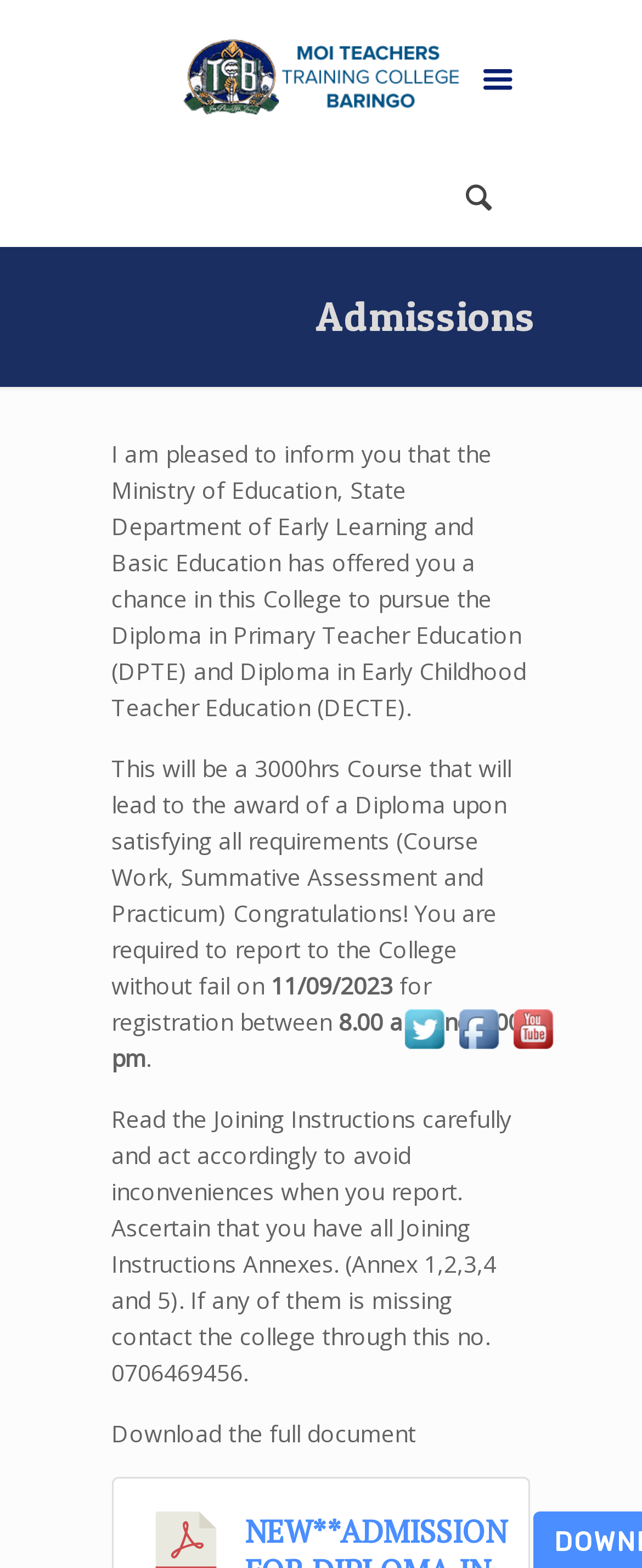Find the bounding box of the element with the following description: "title="Visit Us On Twitter"". The coordinates must be four float numbers between 0 and 1, formatted as [left, top, right, bottom].

[0.619, 0.657, 0.704, 0.677]